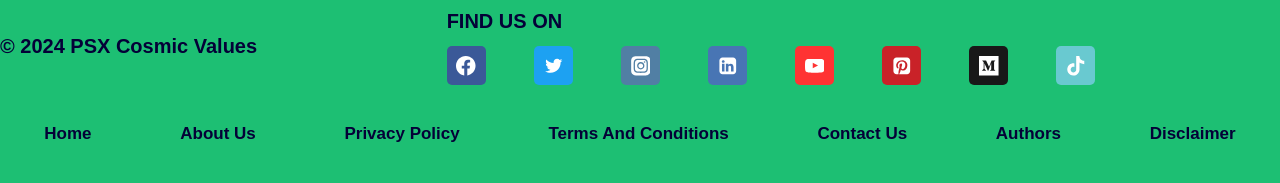Locate the bounding box coordinates of the element you need to click to accomplish the task described by this instruction: "Go to About Us page".

[0.122, 0.63, 0.219, 0.834]